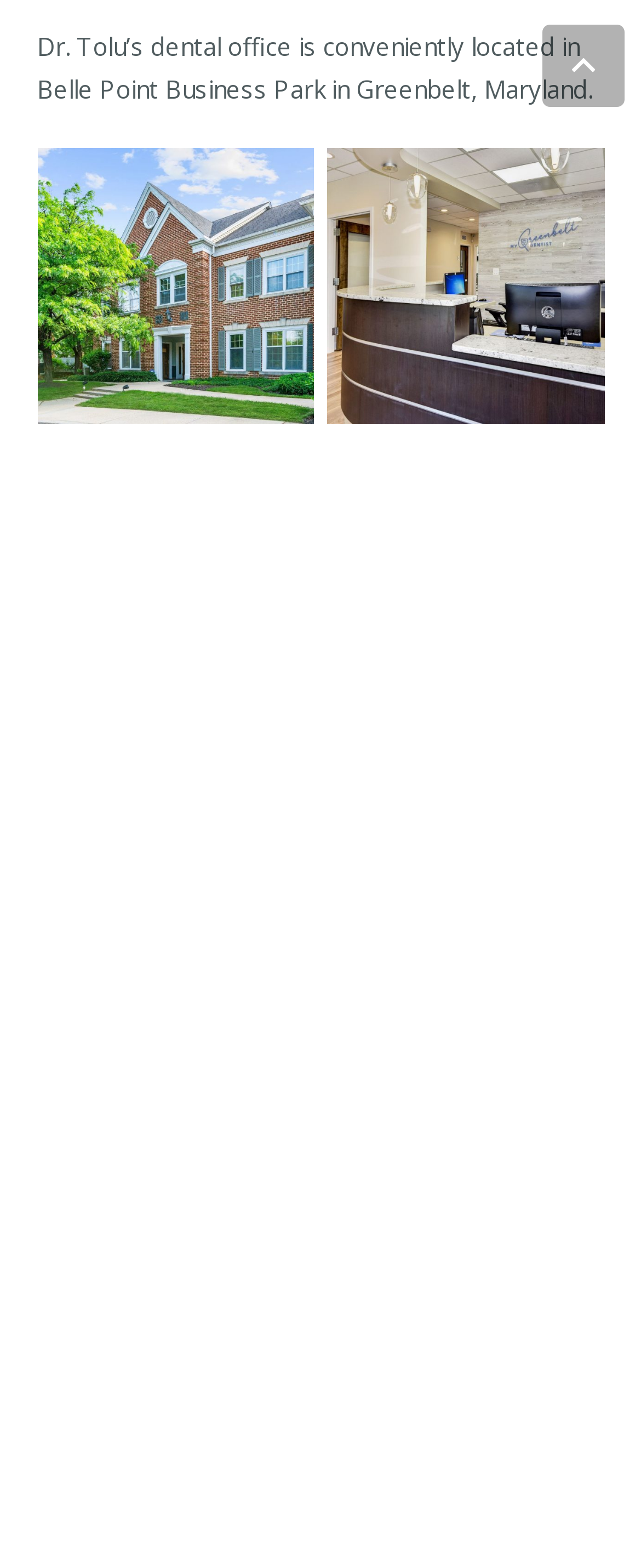Please provide a comprehensive answer to the question below using the information from the image: What is the content of the images on the webpage?

Each of the 8 article elements on the webpage contains an image, and the OCR text for each image is 'my greenbelt dentist office tour', suggesting that the images are a tour of the dentist office.